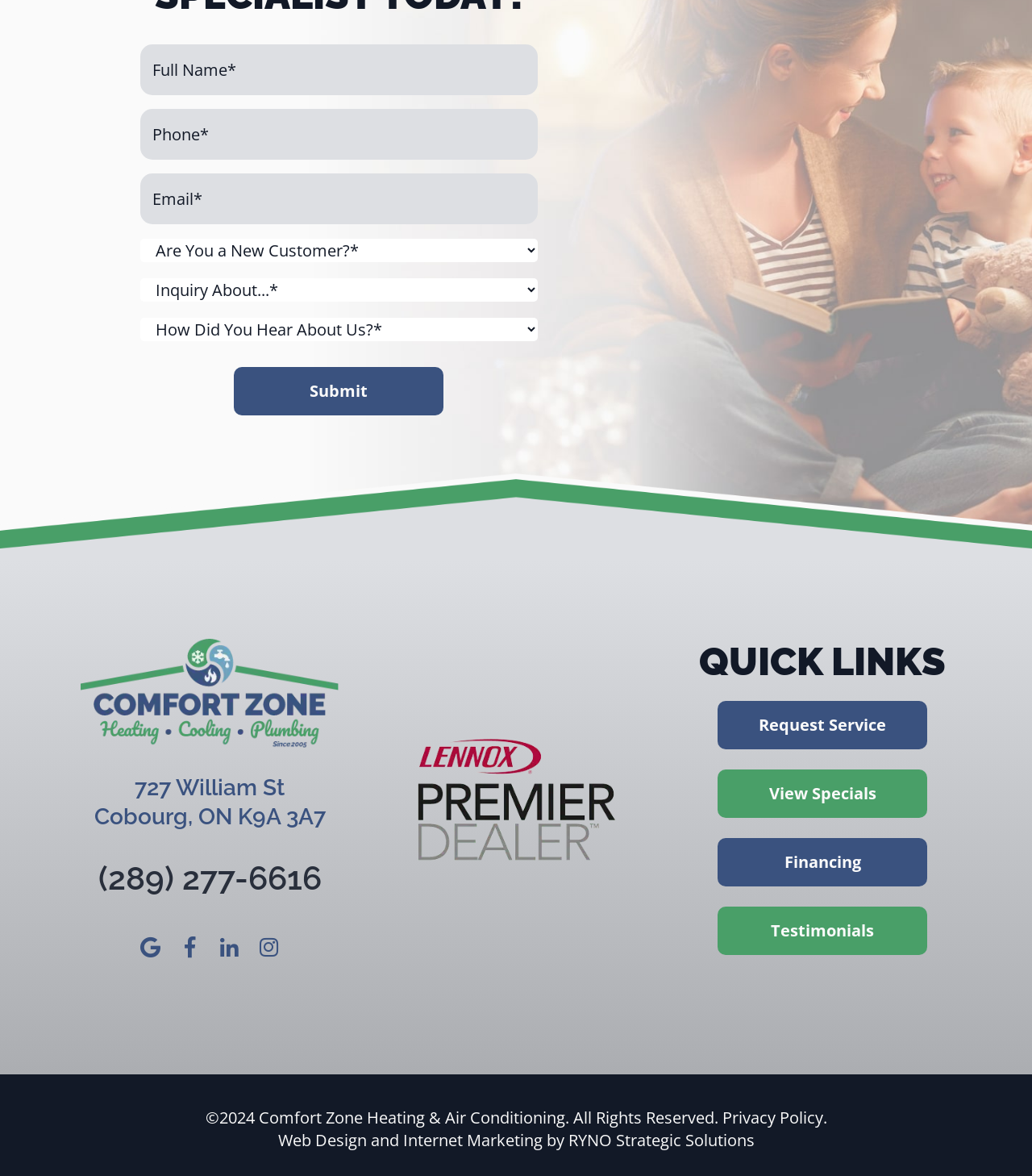Please provide a one-word or phrase answer to the question: 
What is the purpose of the form?

Contact form